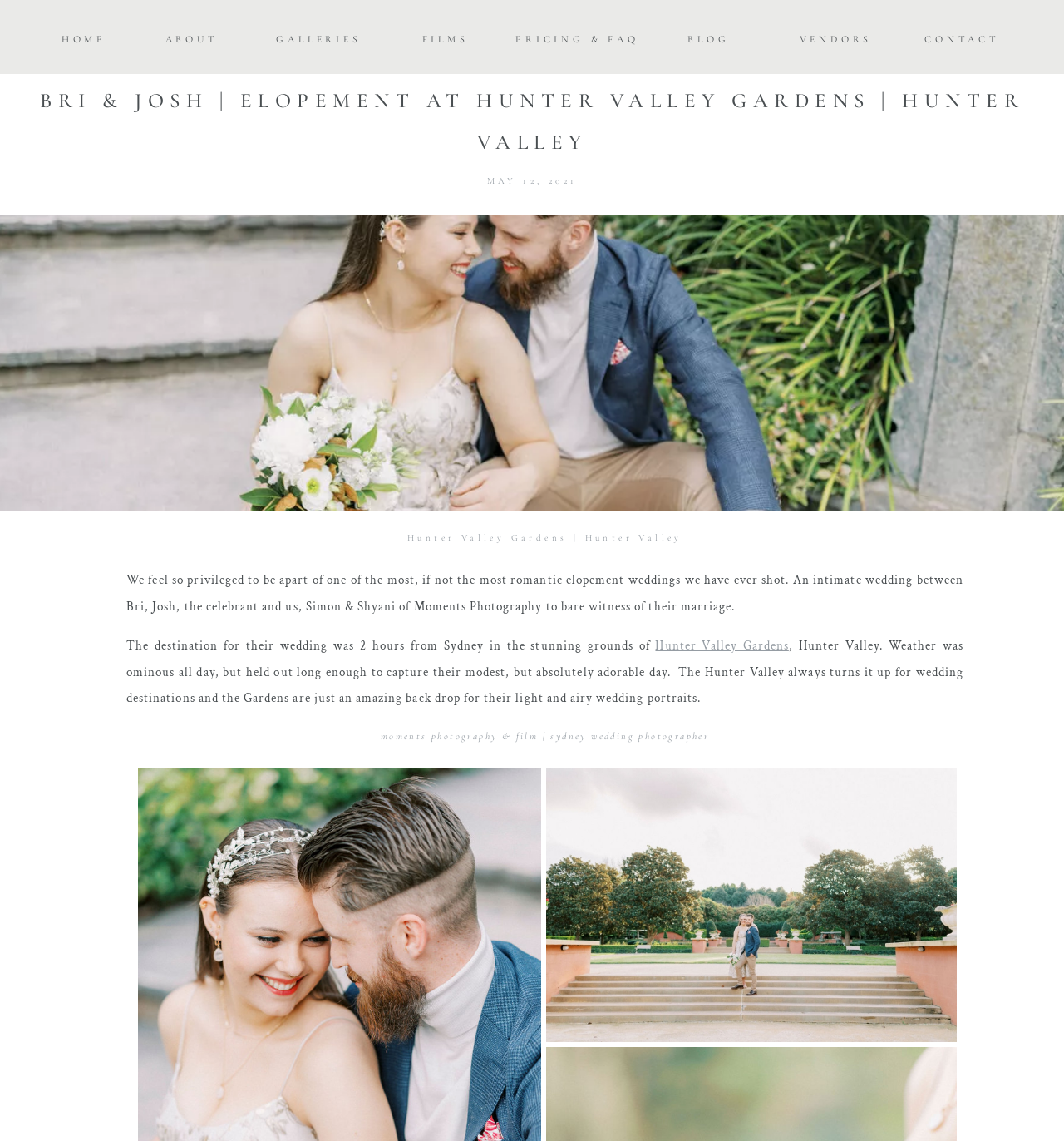Identify the bounding box coordinates of the region that should be clicked to execute the following instruction: "go to home page".

[0.042, 0.026, 0.115, 0.04]